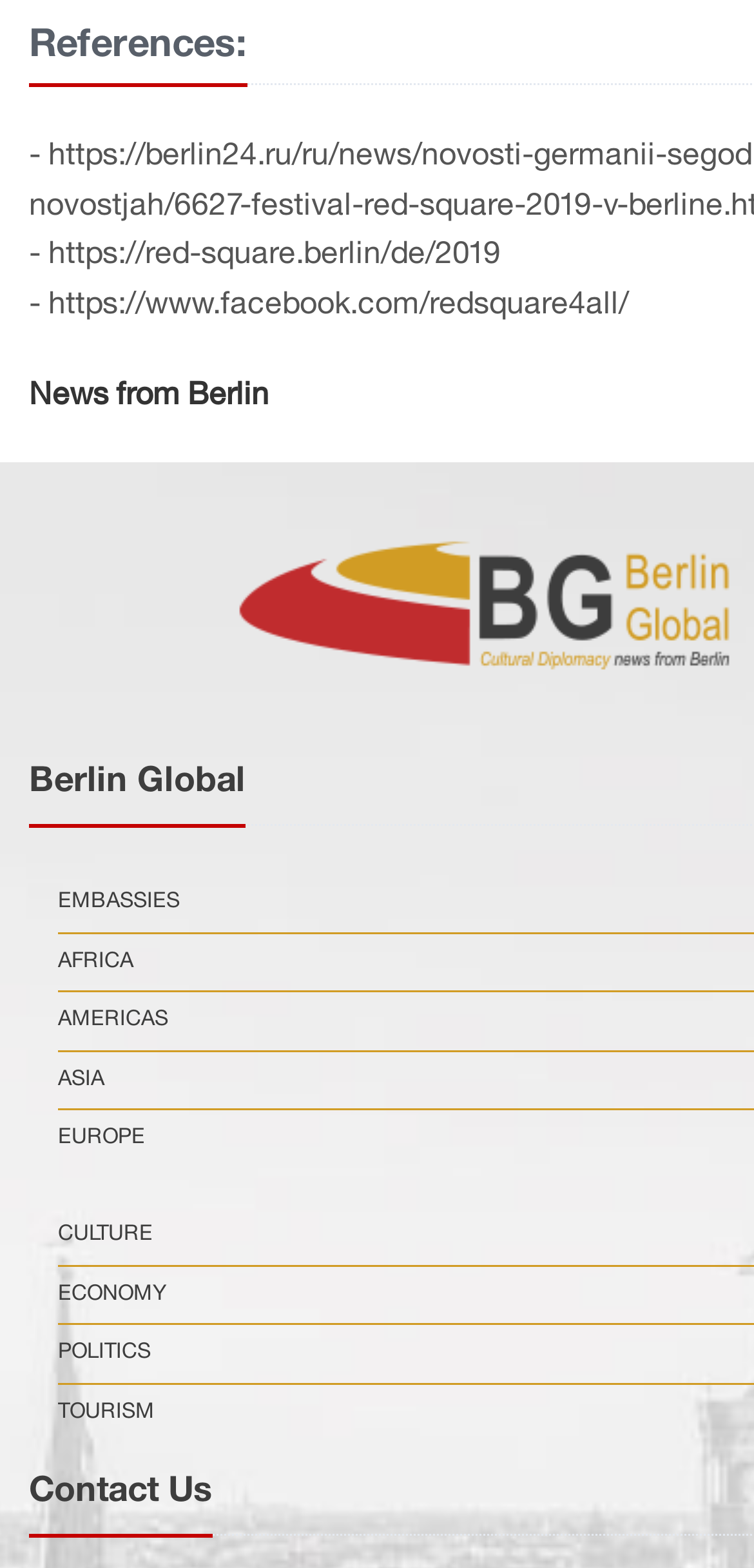Locate the bounding box coordinates of the element I should click to achieve the following instruction: "view the News from Berlin".

[0.038, 0.245, 0.356, 0.262]